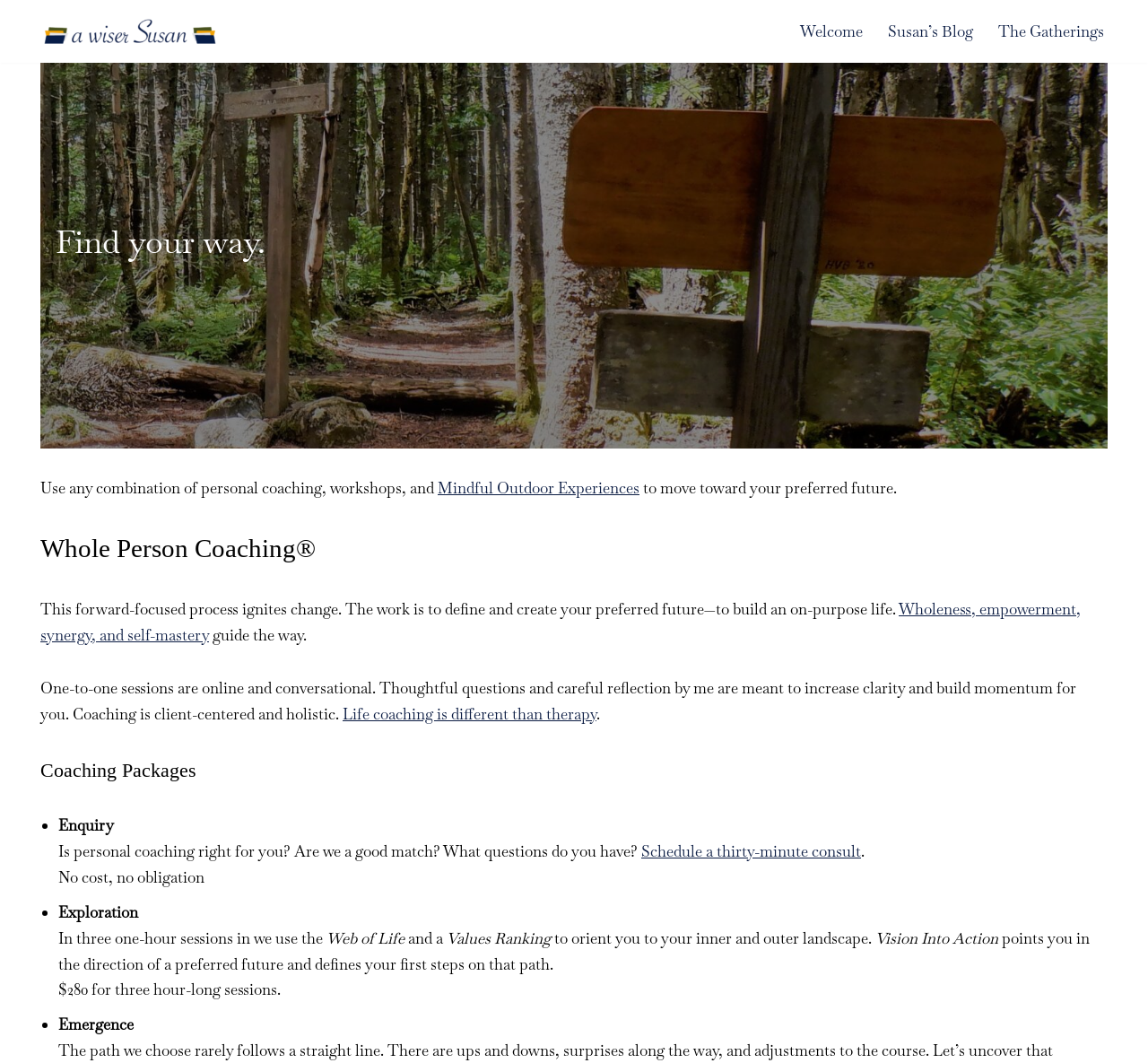Analyze the image and answer the question with as much detail as possible: 
What is the focus of the 'Vision Into Action' process?

The webpage states that the 'Vision Into Action' process points the individual in the direction of their preferred future and defines their first steps on that path, helping them to take action towards their goals.